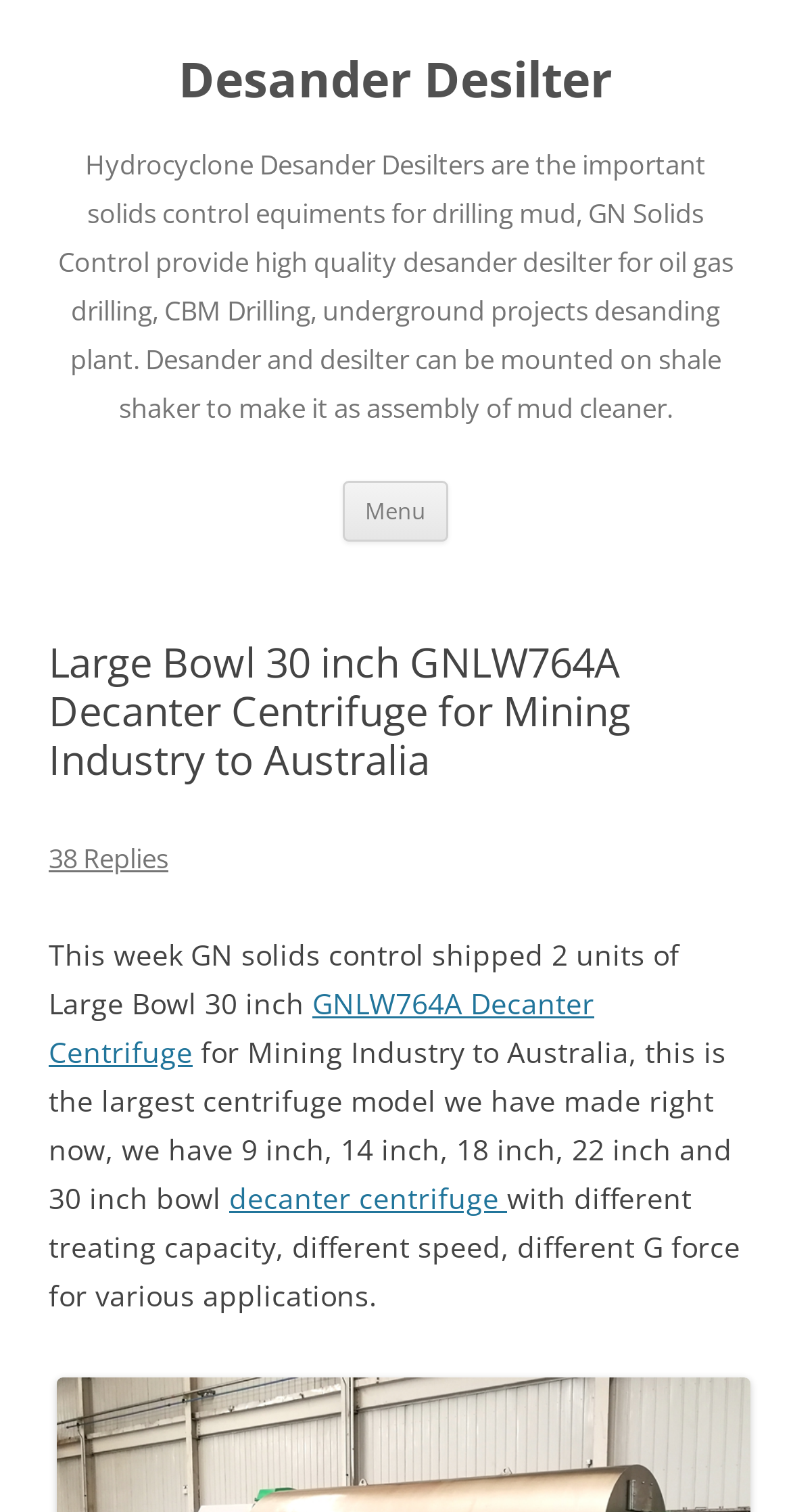Provide the bounding box coordinates in the format (top-left x, top-left y, bottom-right x, bottom-right y). All values are floating point numbers between 0 and 1. Determine the bounding box coordinate of the UI element described as: Menu

[0.433, 0.318, 0.567, 0.358]